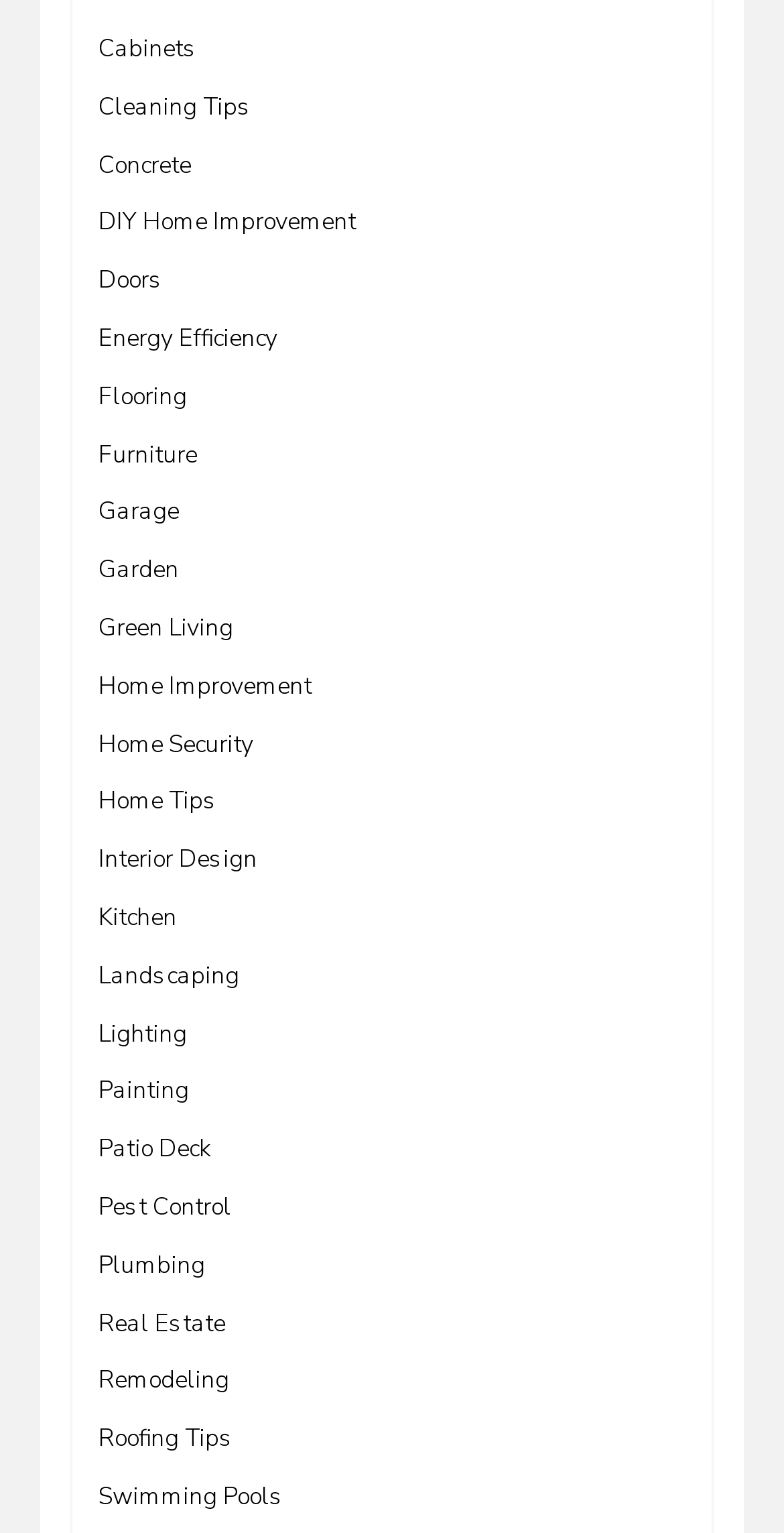What is the first link on the webpage?
Give a one-word or short phrase answer based on the image.

Cabinets